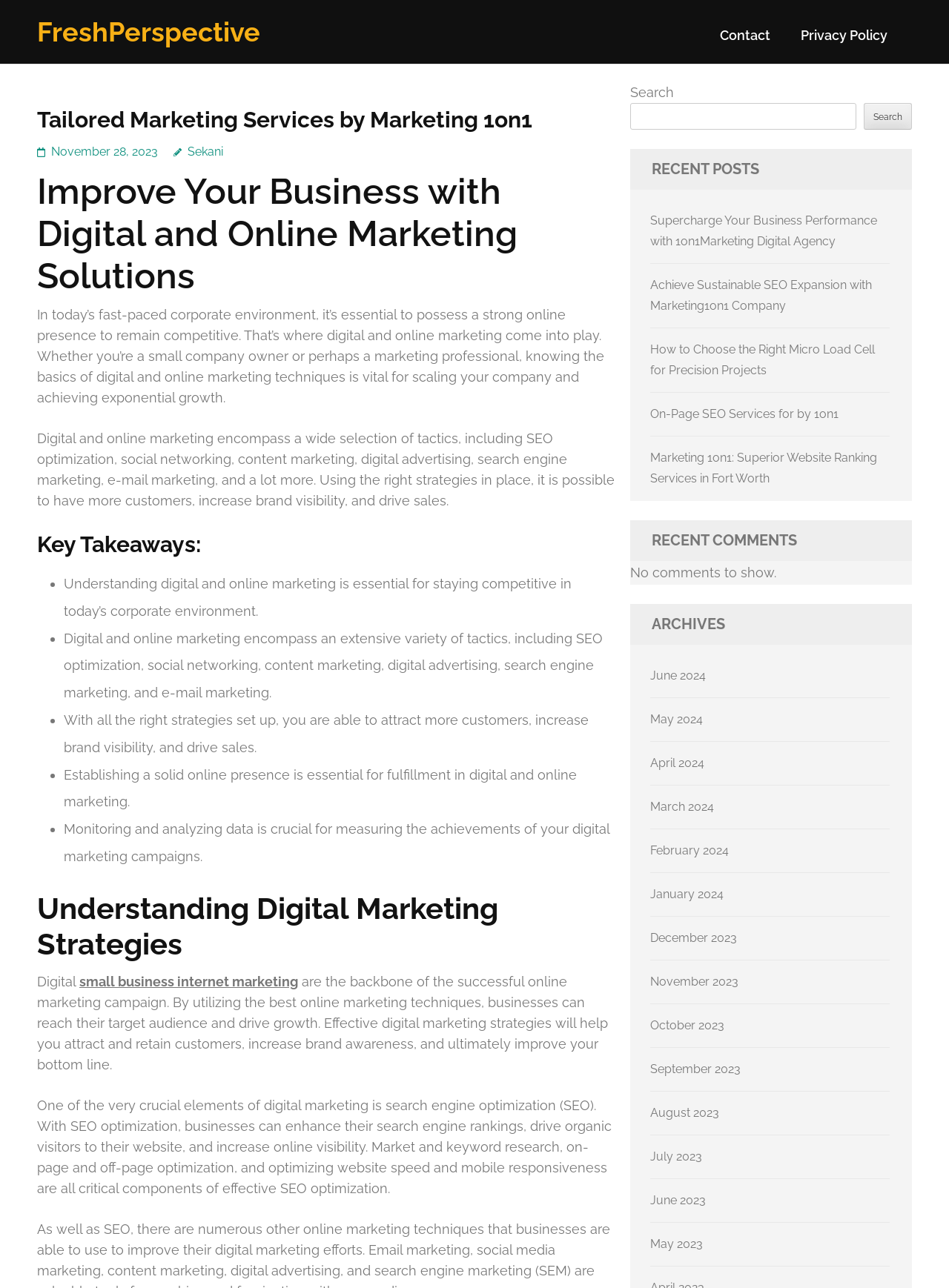Give the bounding box coordinates for this UI element: "small business internet marketing". The coordinates should be four float numbers between 0 and 1, arranged as [left, top, right, bottom].

[0.084, 0.756, 0.314, 0.768]